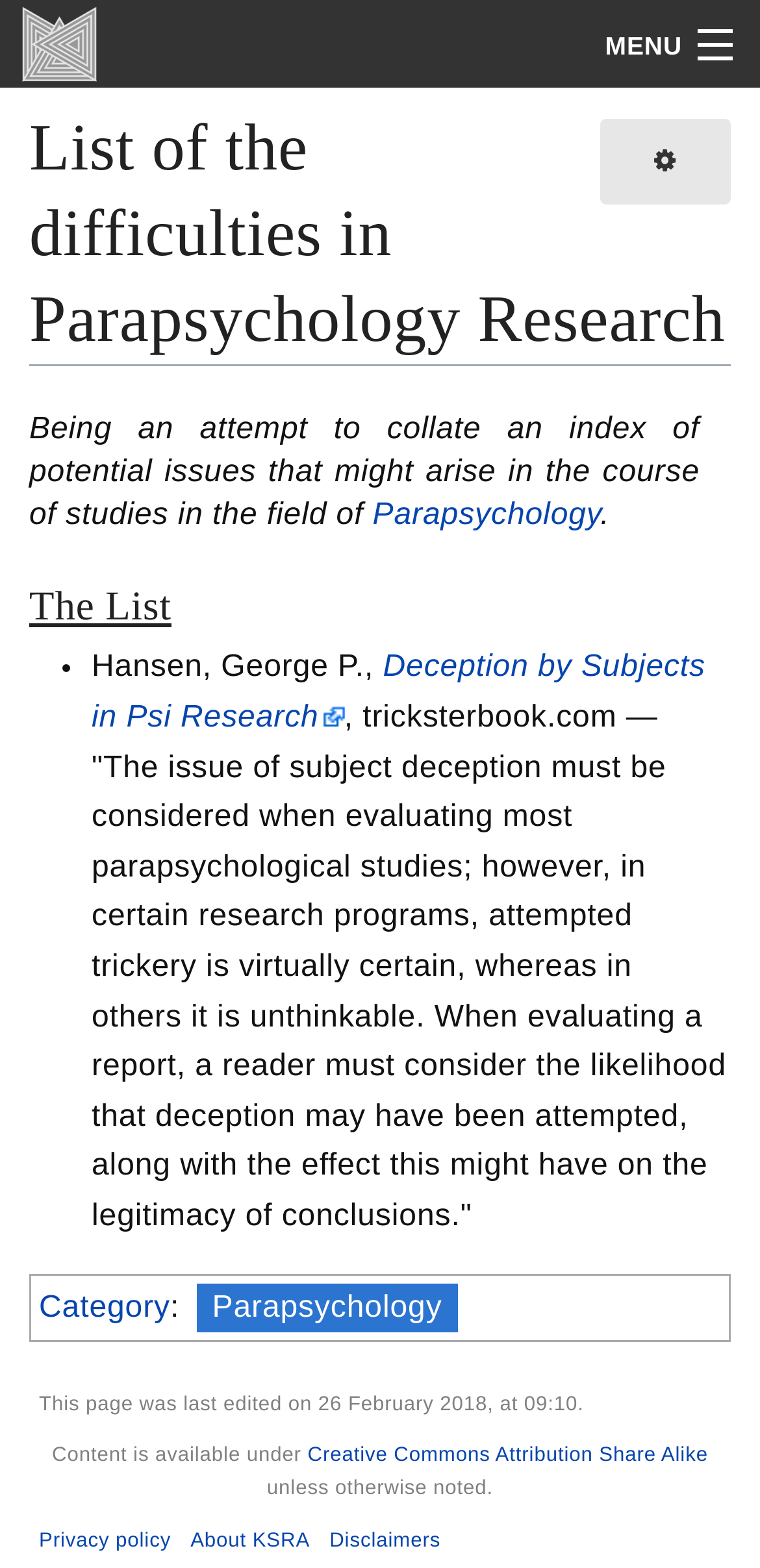Identify and generate the primary title of the webpage.

List of the difficulties in Parapsychology Research